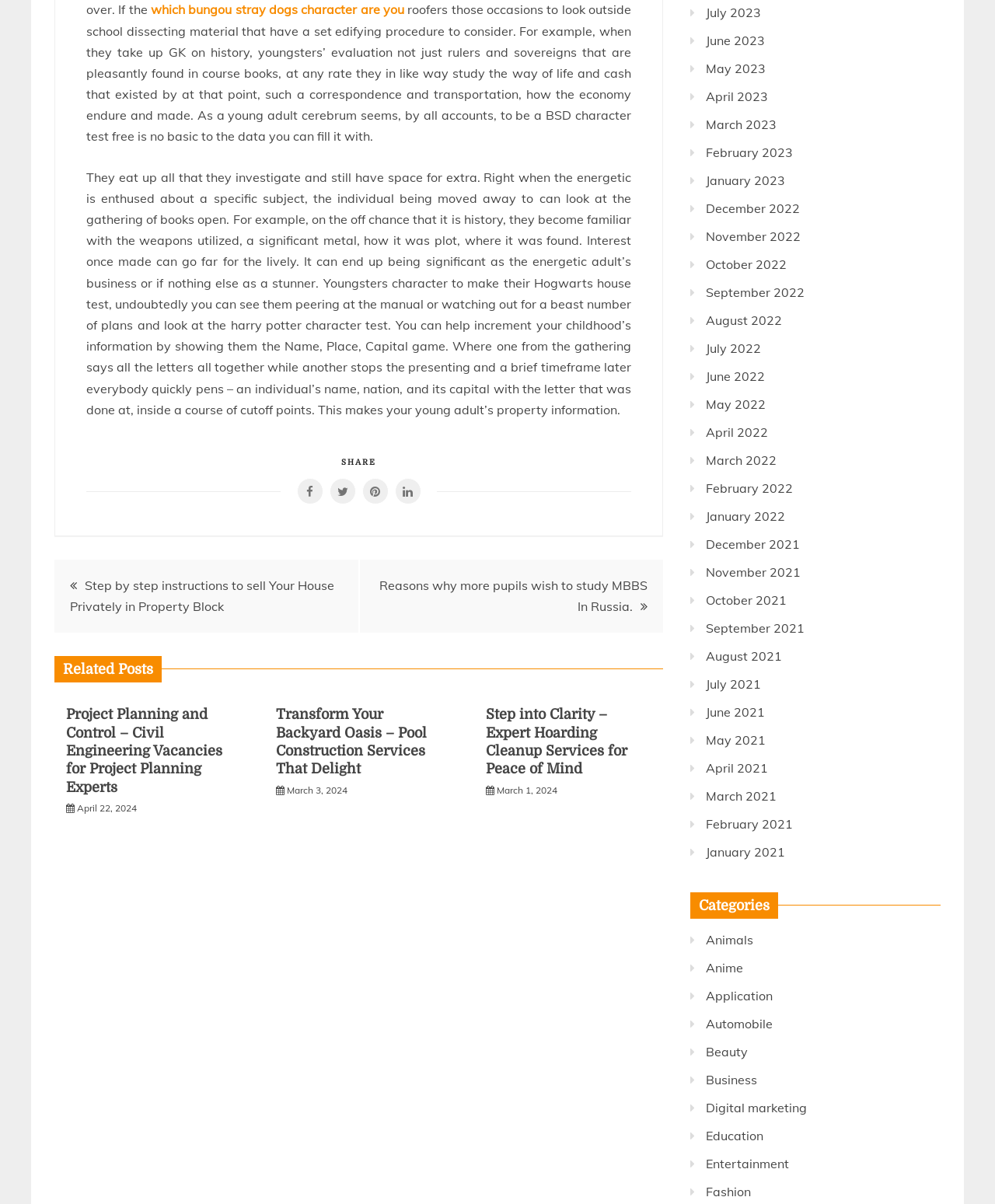How many social media links are there?
Answer the question with a single word or phrase derived from the image.

4